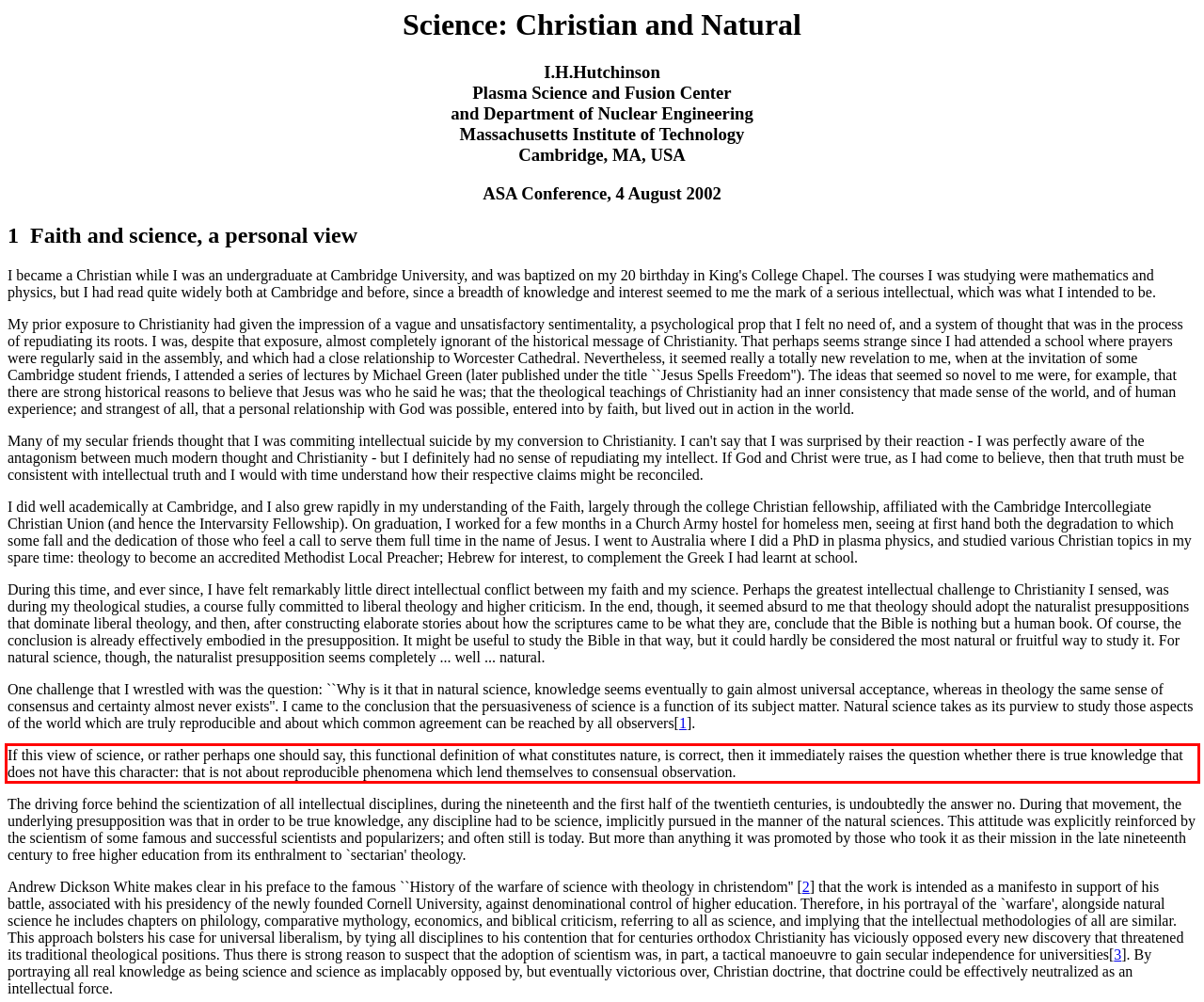Look at the provided screenshot of the webpage and perform OCR on the text within the red bounding box.

If this view of science, or rather perhaps one should say, this functional definition of what constitutes nature, is correct, then it immediately raises the question whether there is true knowledge that does not have this character: that is not about reproducible phenomena which lend themselves to consensual observation.